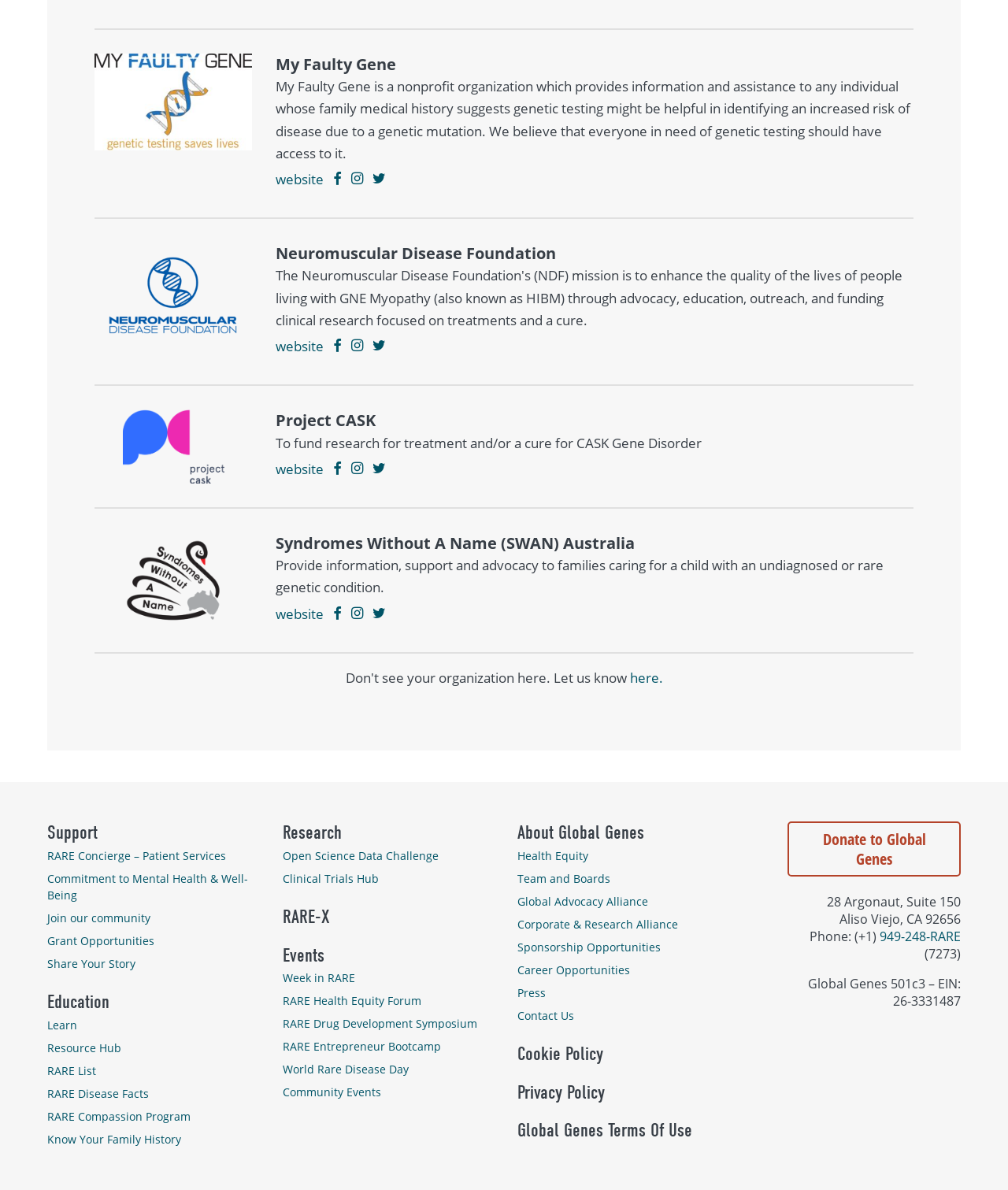Extract the bounding box coordinates for the UI element described as: "RARE Concierge – Patient Services".

[0.047, 0.709, 0.224, 0.729]